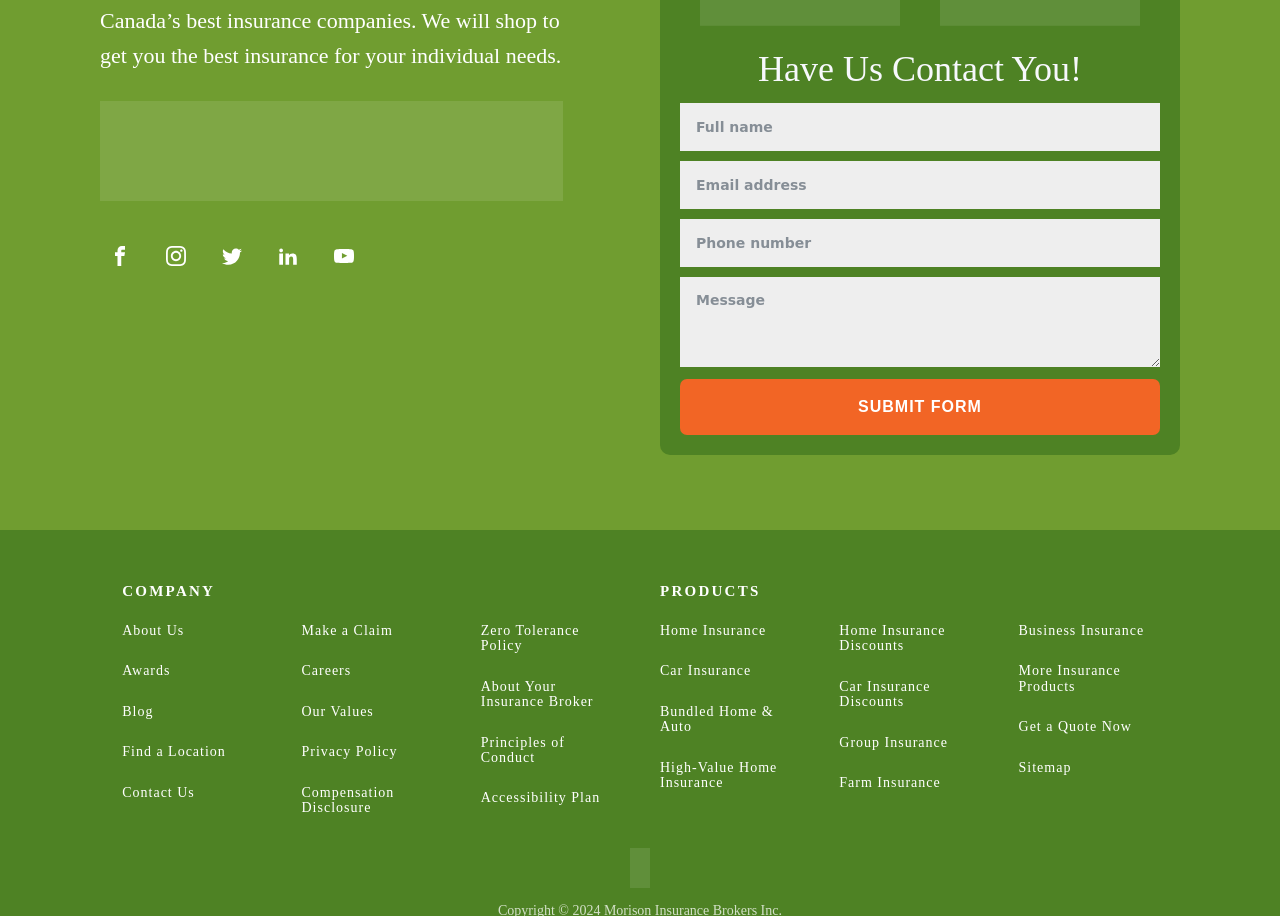Please find and report the bounding box coordinates of the element to click in order to perform the following action: "Fill out the form". The coordinates should be expressed as four float numbers between 0 and 1, in the format [left, top, right, bottom].

[0.531, 0.112, 0.906, 0.164]